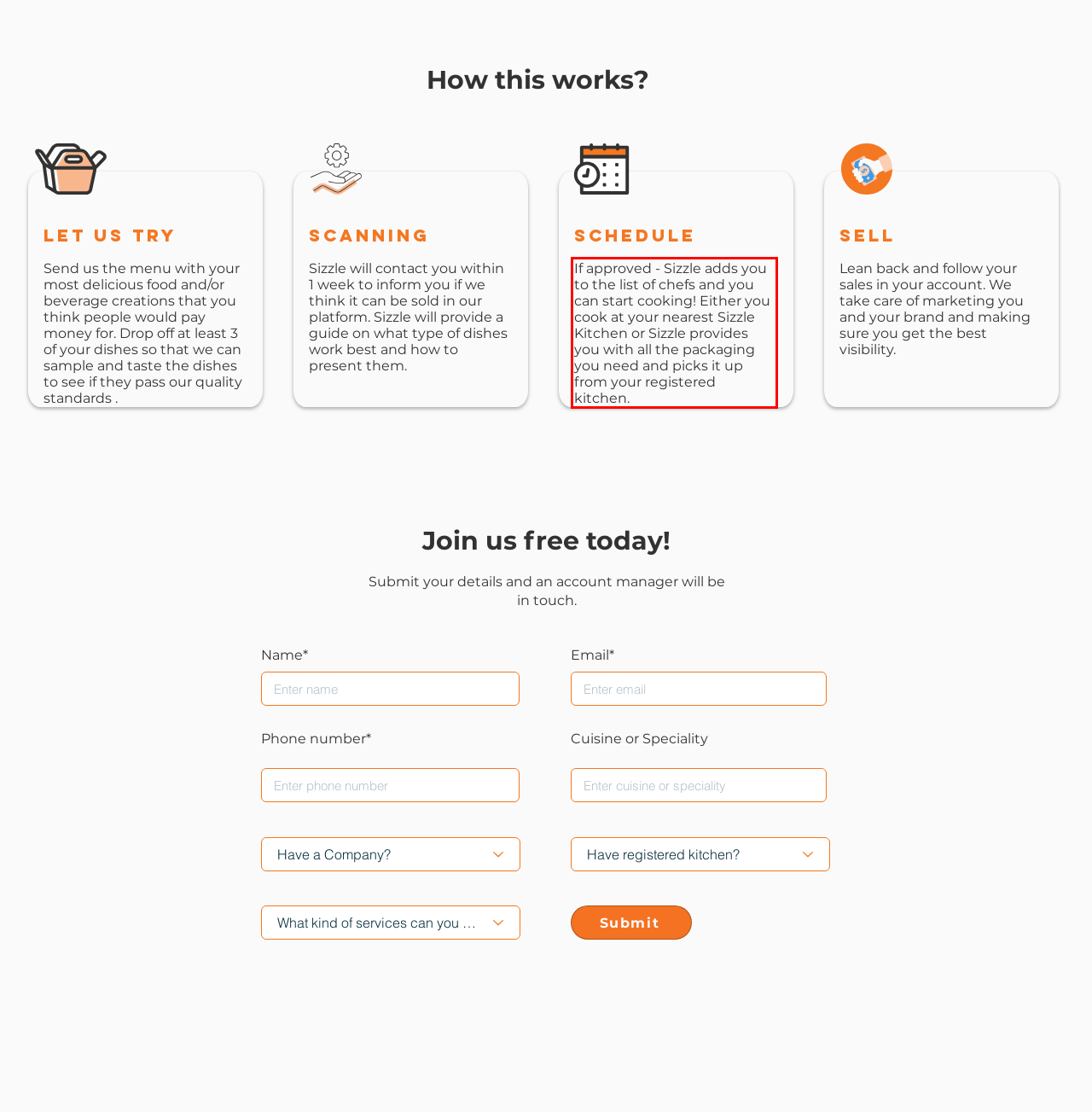In the given screenshot, locate the red bounding box and extract the text content from within it.

If approved - Sizzle adds you to the list of chefs and you can start cooking! Either you cook at your nearest Sizzle Kitchen or Sizzle provides you with all the packaging you need and picks it up from your registered kitchen.